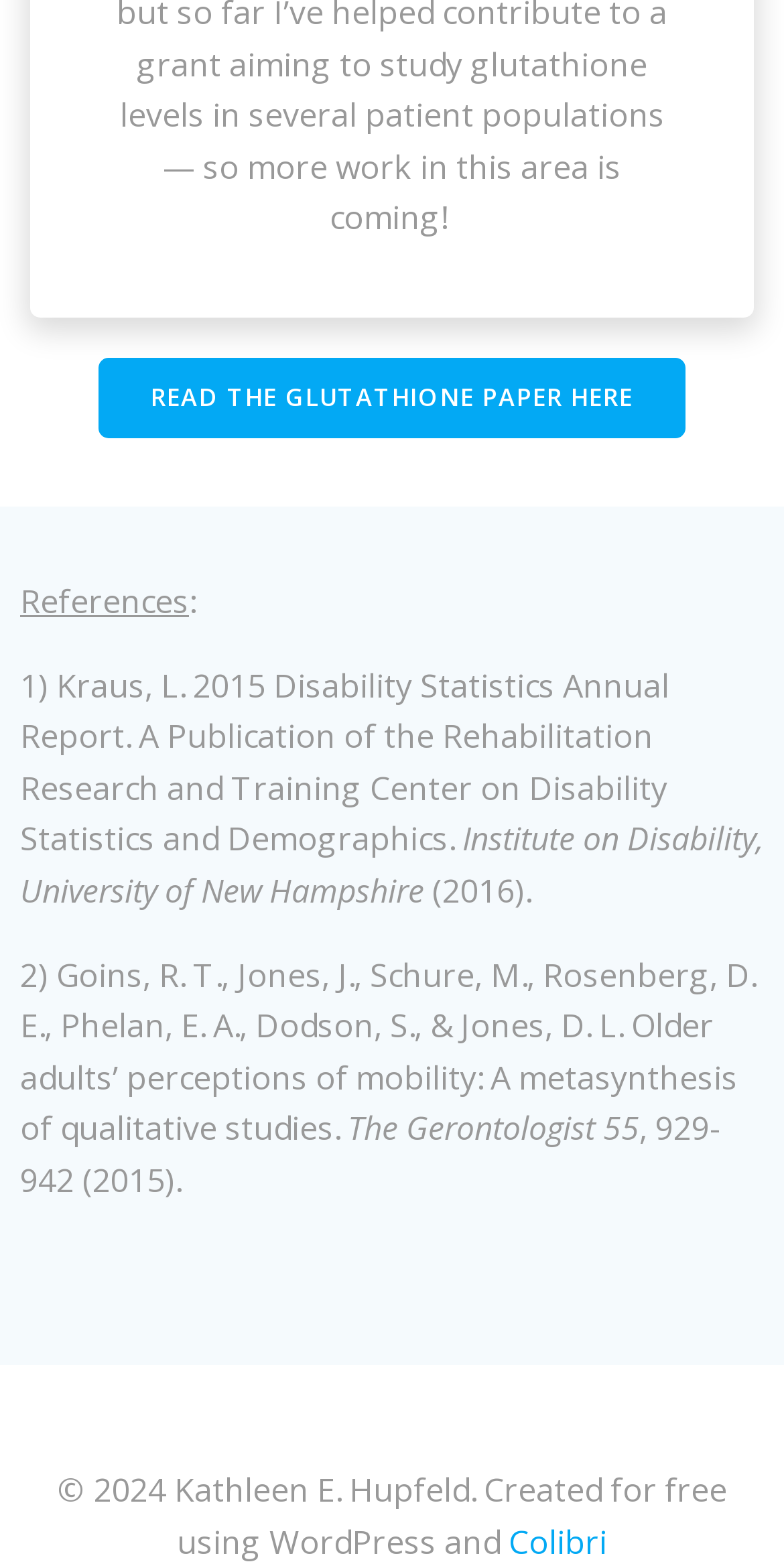What is the name of the journal?
Refer to the image and provide a detailed answer to the question.

The question is asking for the name of the journal mentioned on the webpage. By looking at the StaticText element 'The Gerontologist', we can infer that the name of the journal is 'The Gerontologist'.